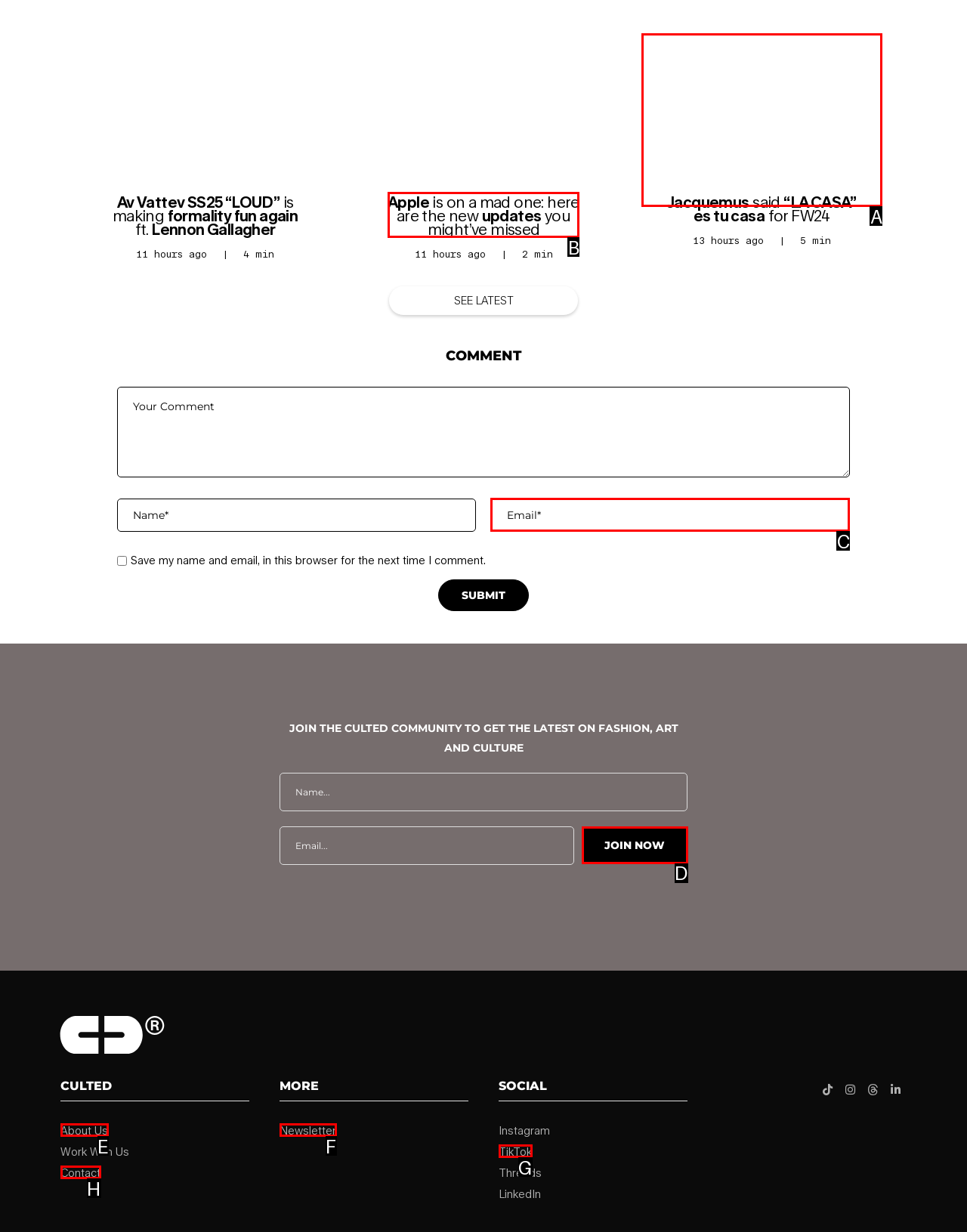Identify the letter of the correct UI element to fulfill the task: Join the Culted community from the given options in the screenshot.

D